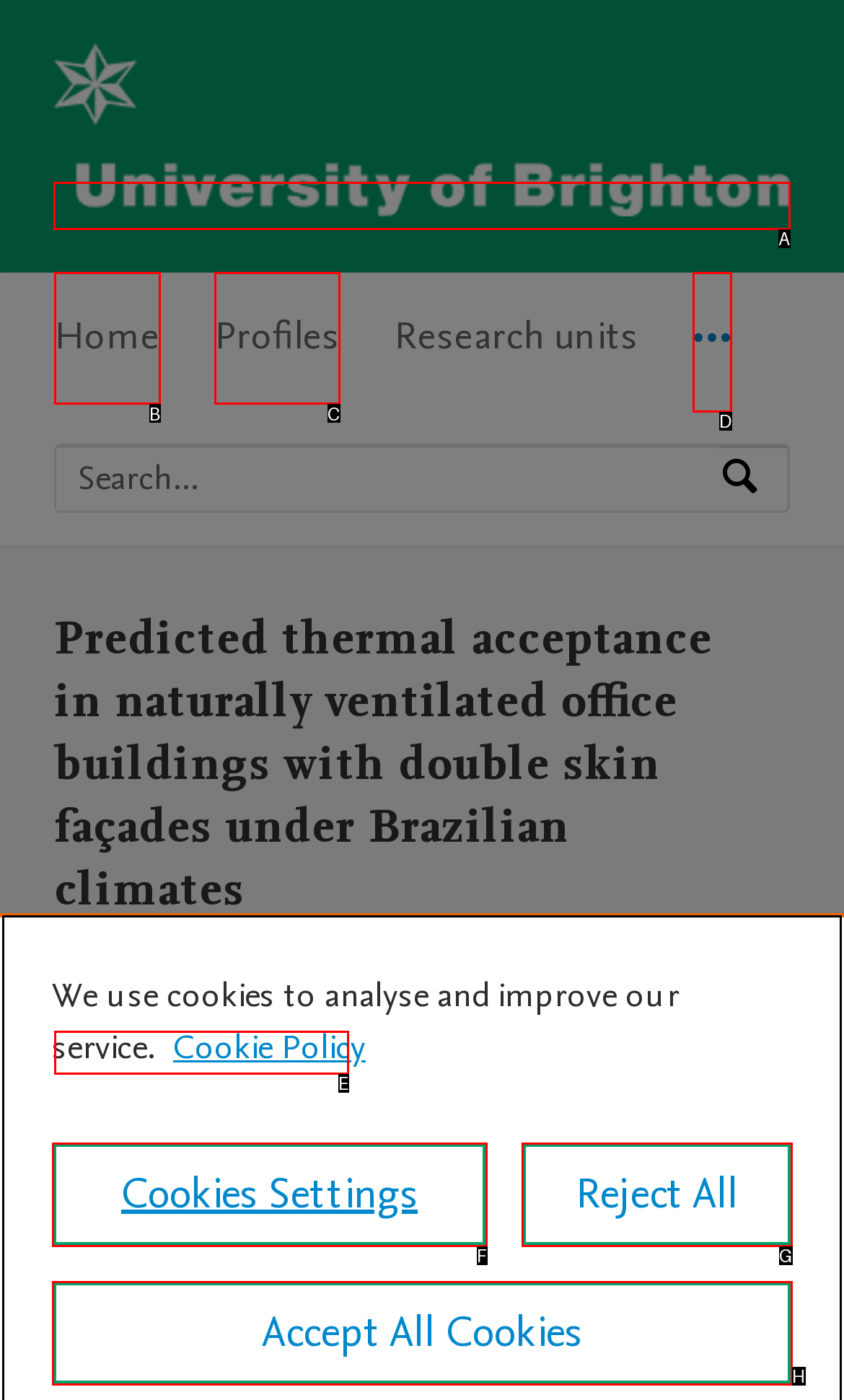Which HTML element should be clicked to complete the following task: Go to the University of Brighton homepage?
Answer with the letter corresponding to the correct choice.

A